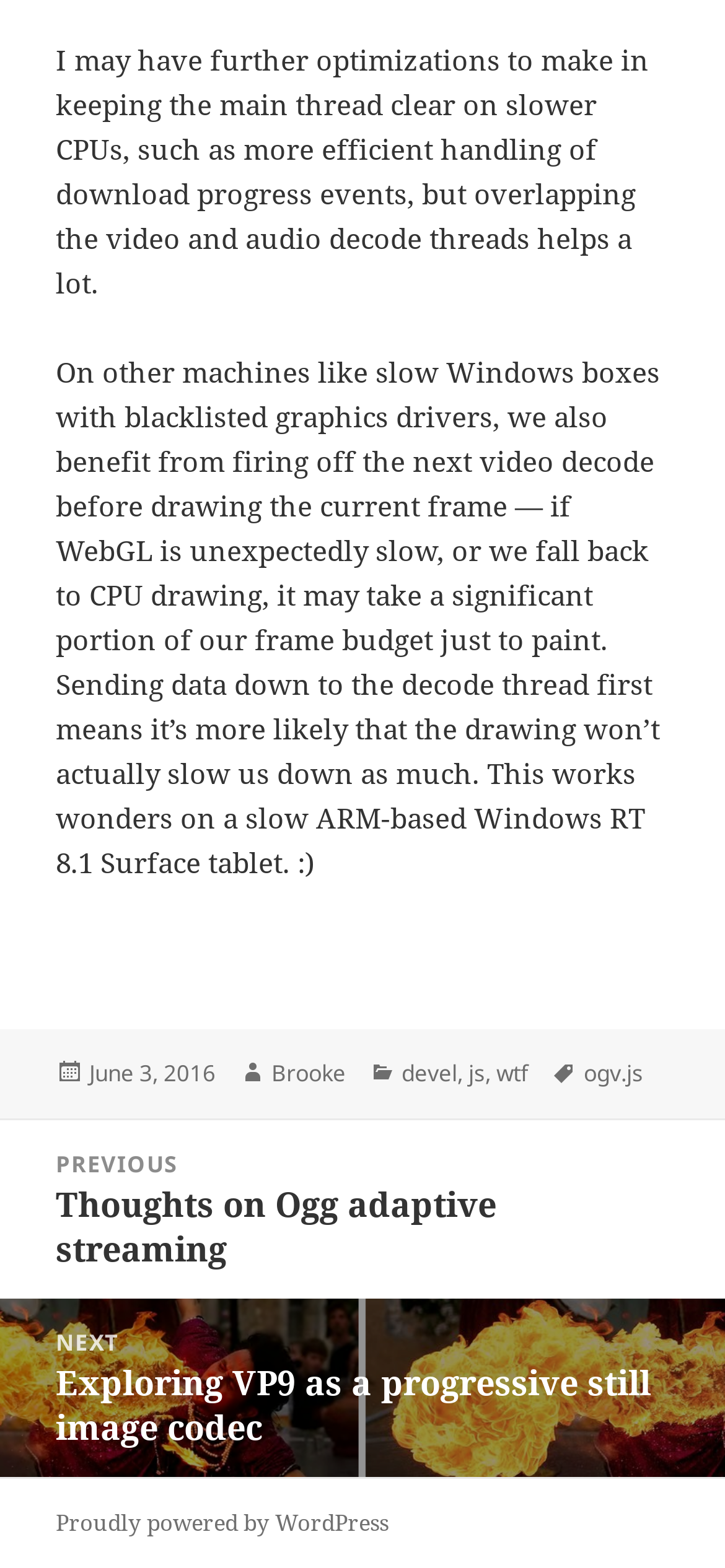Can you find the bounding box coordinates of the area I should click to execute the following instruction: "Read posts in devel category"?

[0.554, 0.675, 0.631, 0.696]